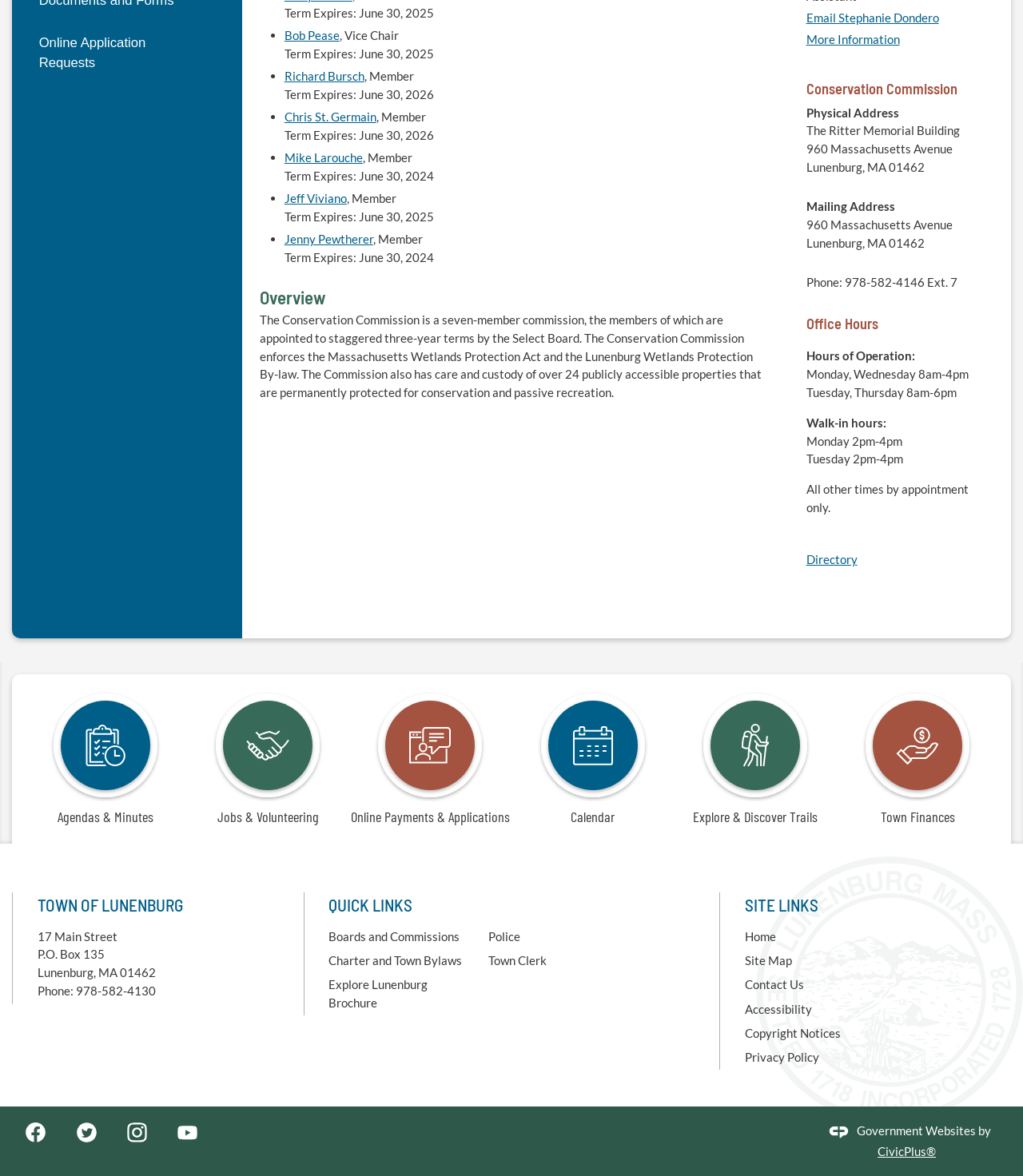Highlight the bounding box of the UI element that corresponds to this description: "Jobs & Volunteering".

[0.182, 0.586, 0.341, 0.704]